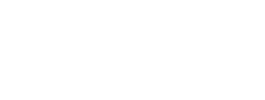What is the significance of these animals in Peruvian culture?
Offer a detailed and exhaustive answer to the question.

Their distinct features, such as long necks and fluffy wool, highlight their significance in Peruvian culture and agriculture, and they are valued not only for their wool but also play a crucial role in local economies and traditional practices.